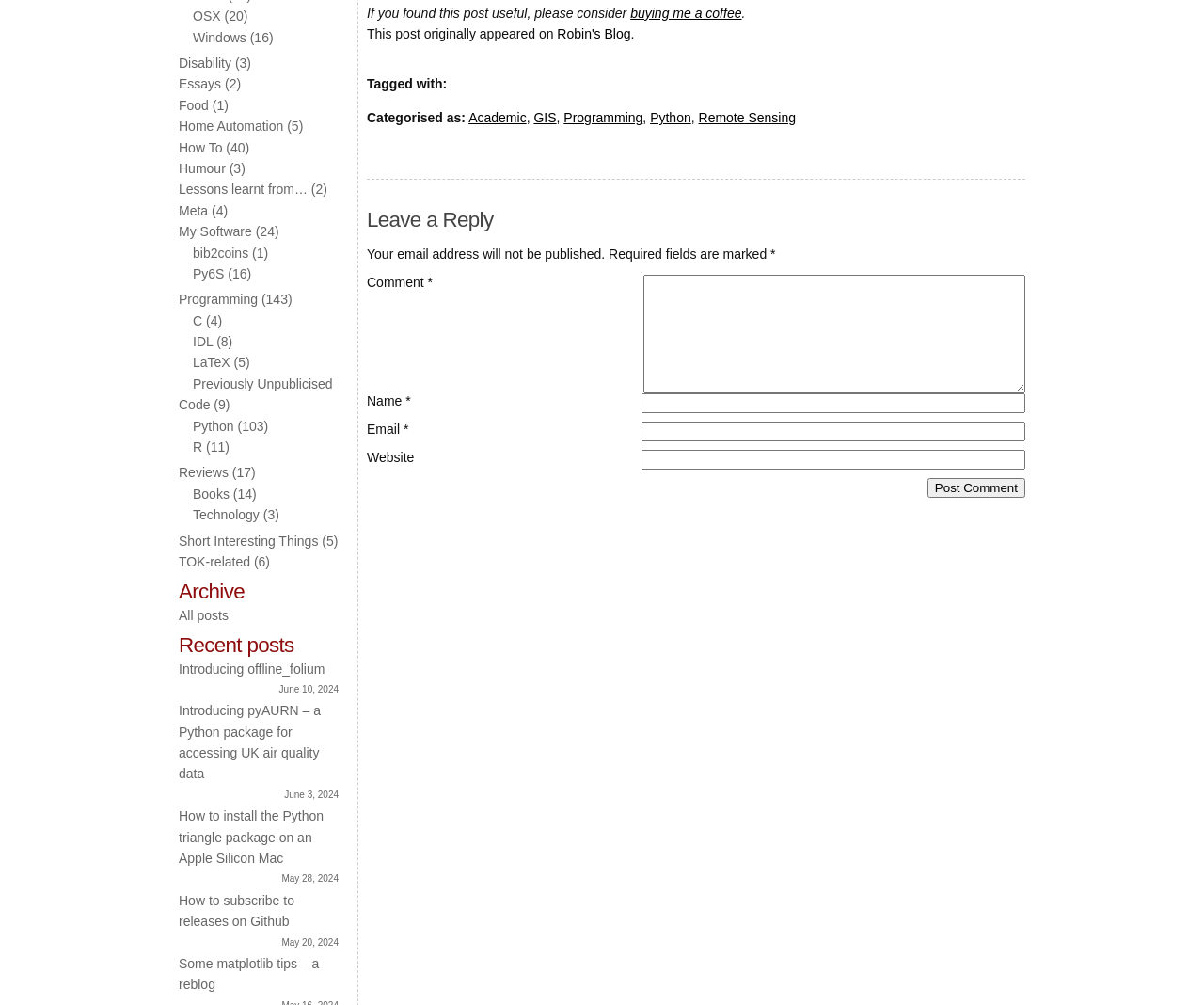Locate the bounding box of the UI element with the following description: "Books".

[0.16, 0.484, 0.191, 0.499]